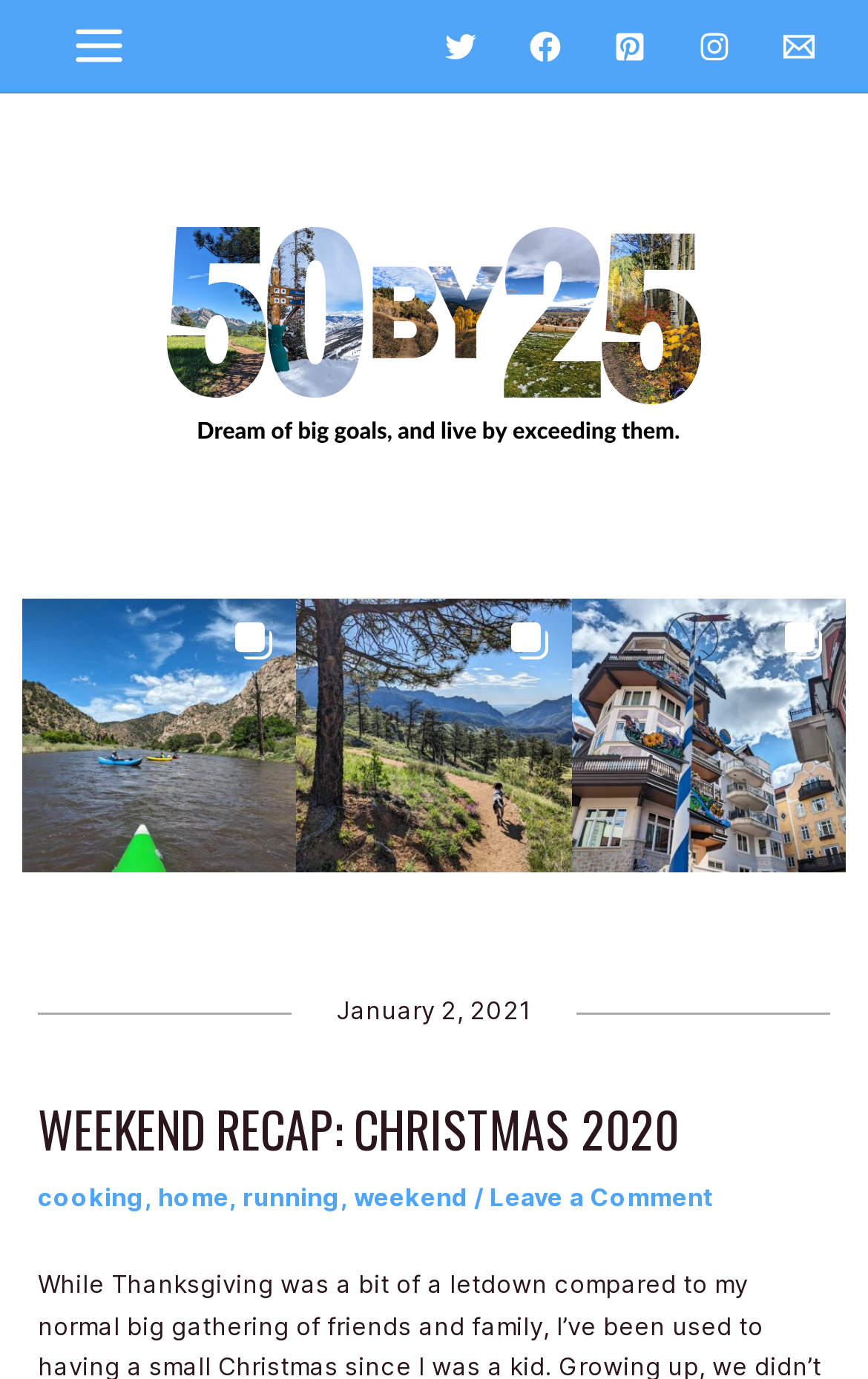Predict the bounding box coordinates for the UI element described as: "aria-label="Pinterest"". The coordinates should be four float numbers between 0 and 1, presented as [left, top, right, bottom].

[0.708, 0.023, 0.744, 0.046]